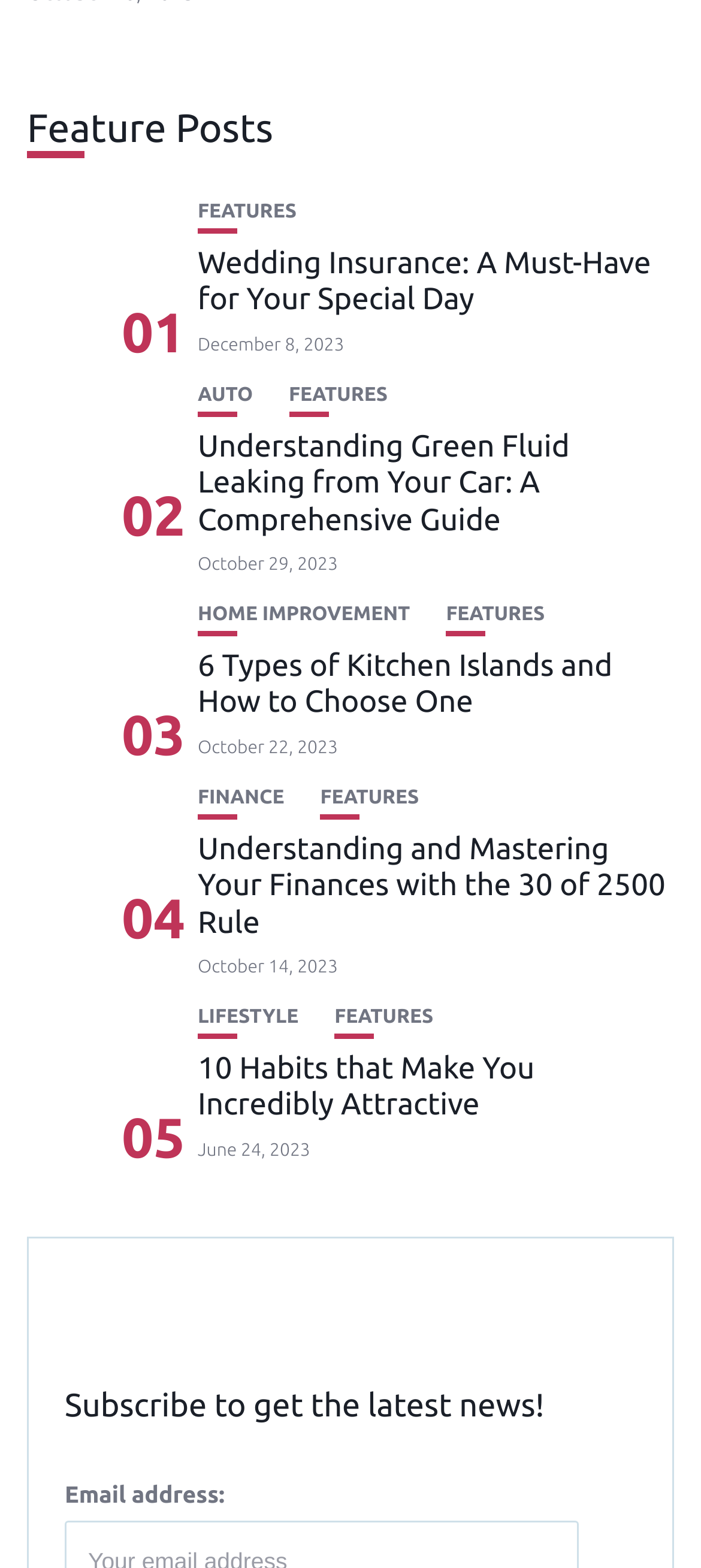How many categories are there in the feature posts?
Give a single word or phrase as your answer by examining the image.

4